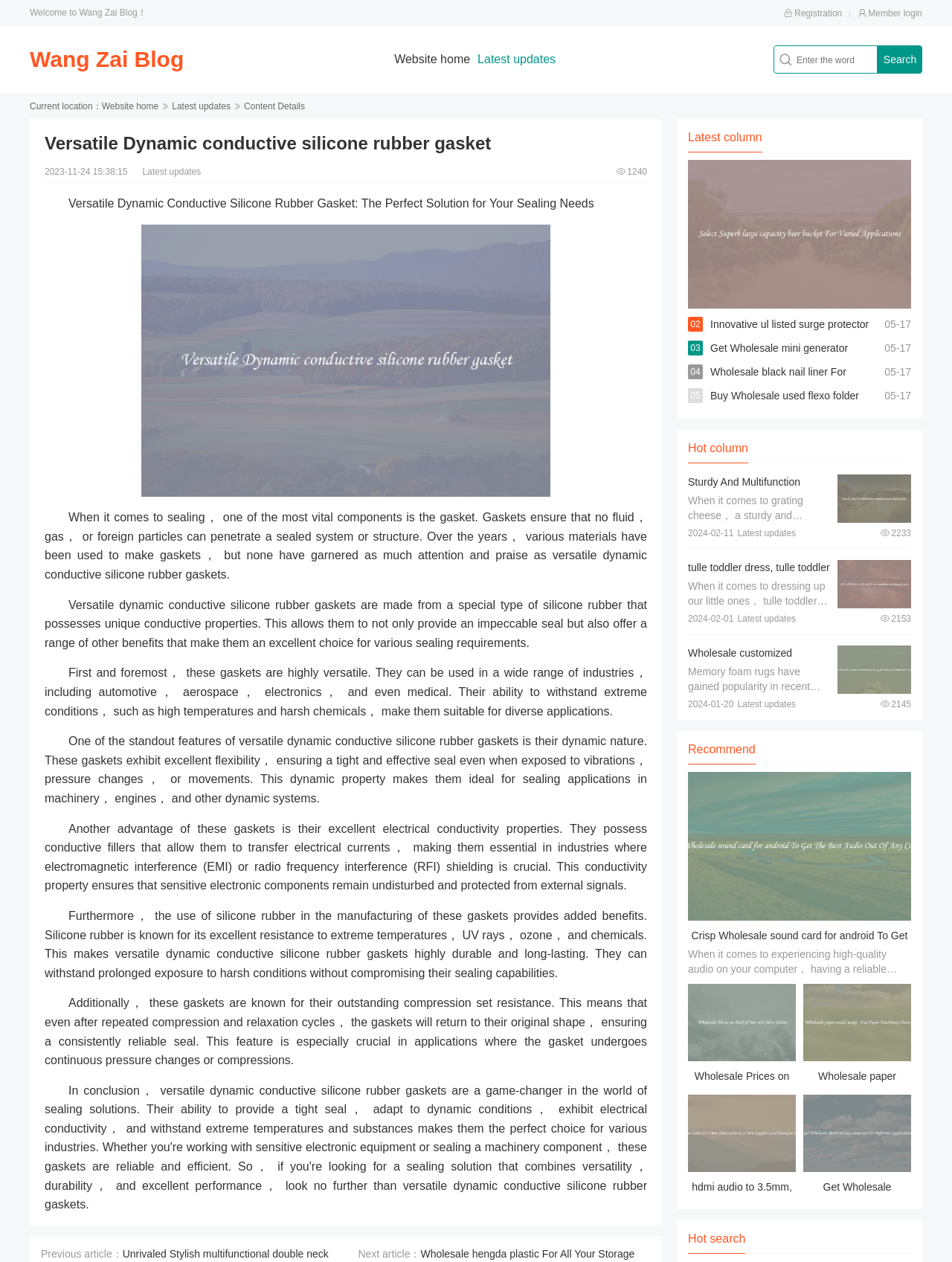What is the purpose of the gasket mentioned in the article?
Refer to the image and provide a thorough answer to the question.

According to the article, the purpose of the Versatile Dynamic Conductive Silicone Rubber Gasket is to ensure that no fluid, gas, or foreign particles can penetrate a sealed system or structure, which means its primary function is for sealing purposes.